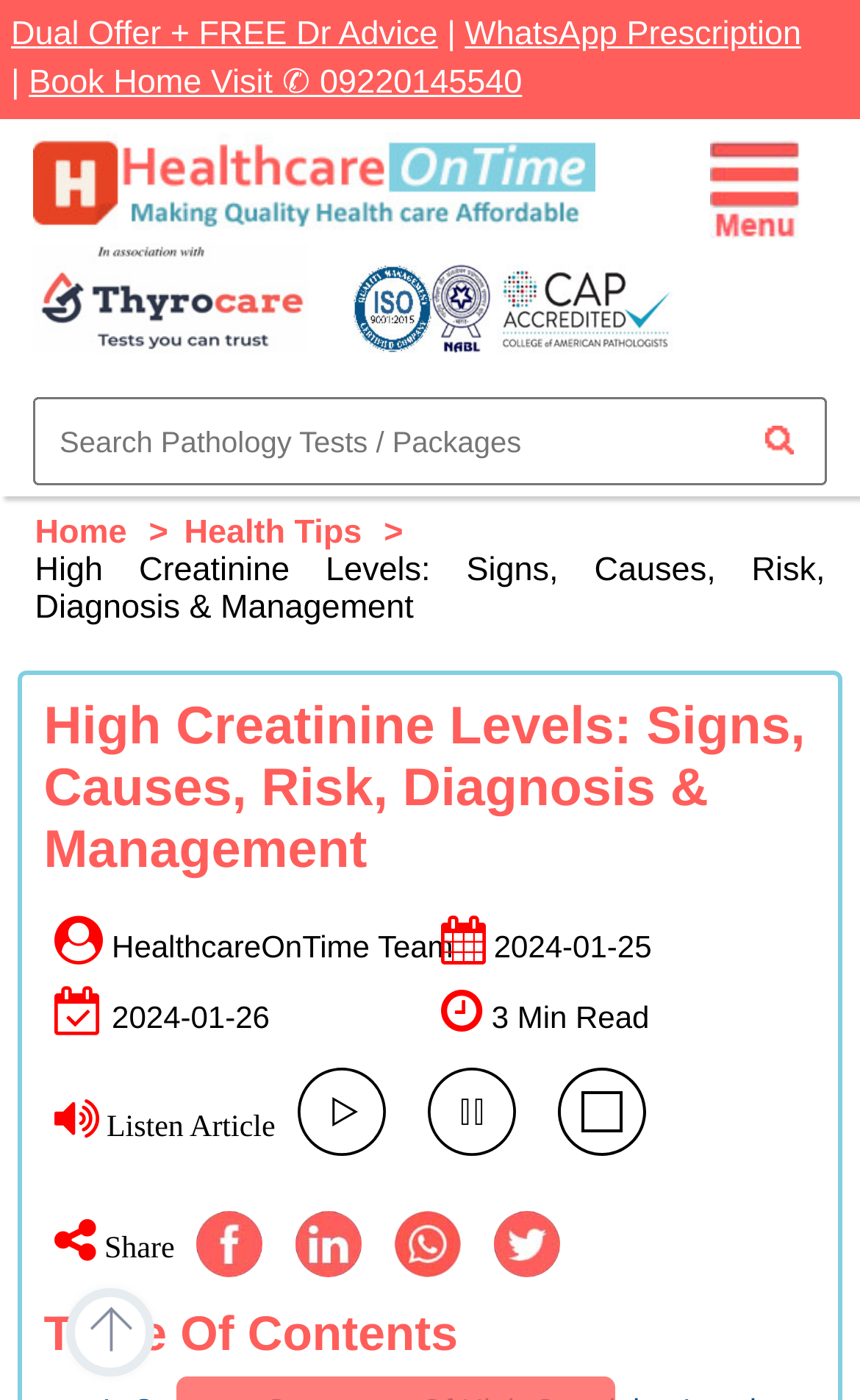Find the bounding box coordinates for the area that must be clicked to perform this action: "Book a home visit".

[0.034, 0.046, 0.607, 0.072]